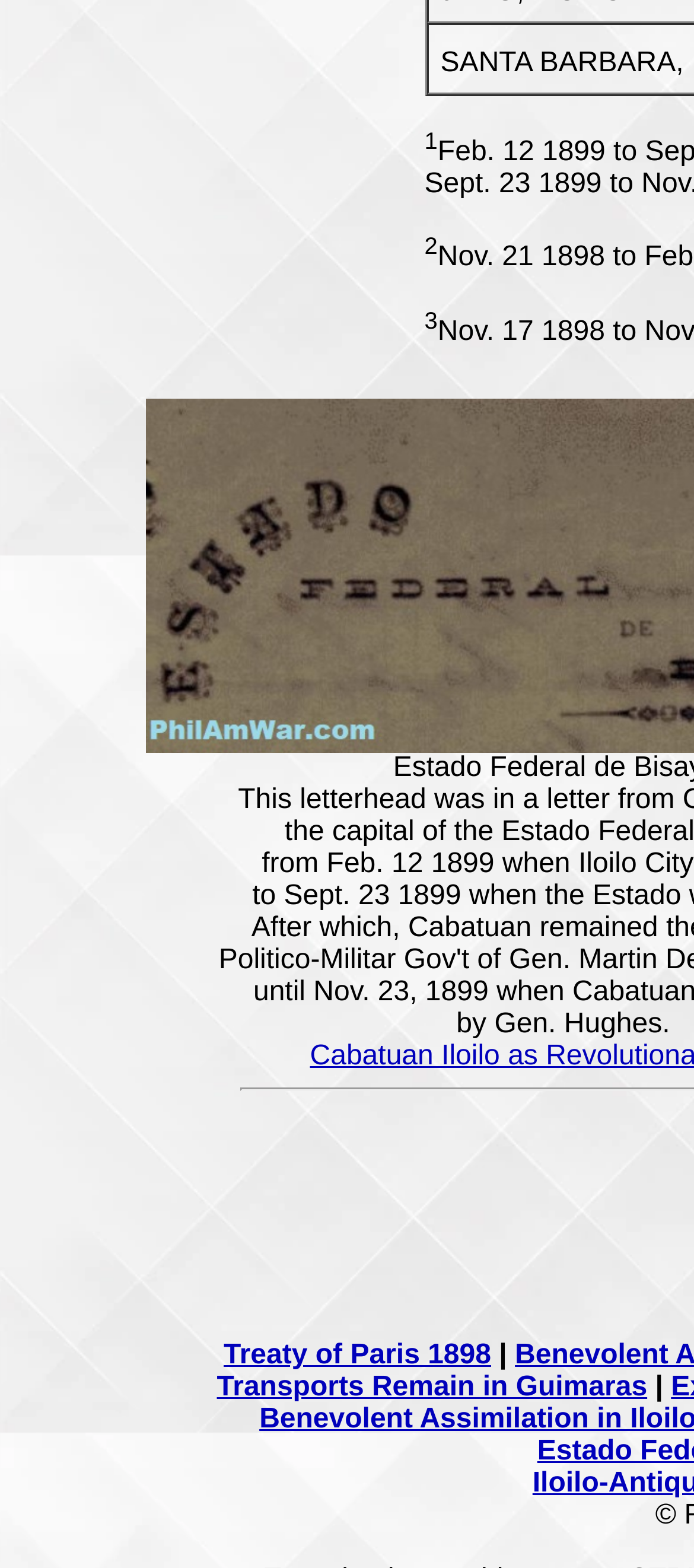Give a one-word or short-phrase answer to the following question: 
How many links are on the webpage?

2